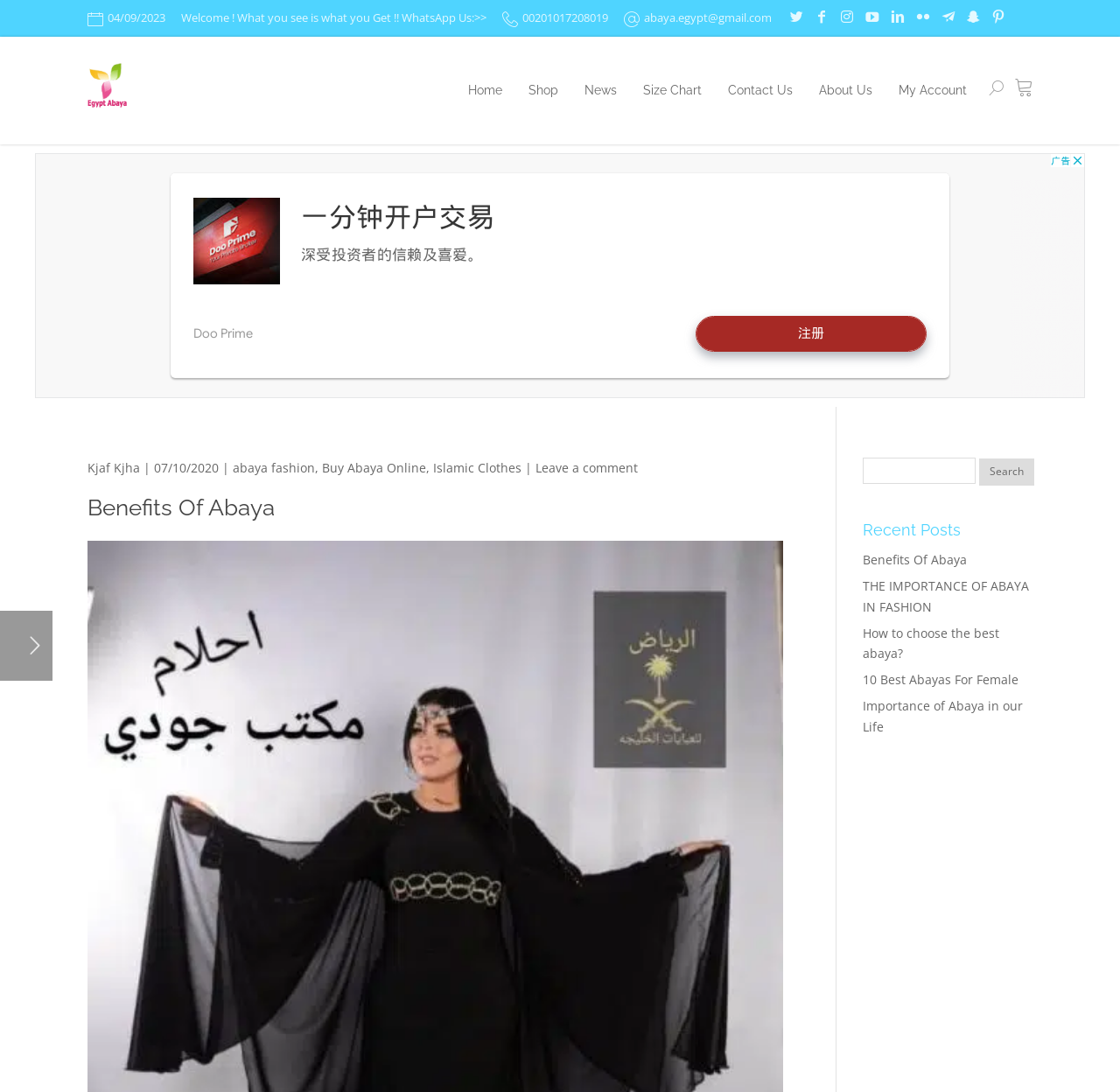Provide an in-depth caption for the elements present on the webpage.

The webpage appears to be an e-commerce website focused on Abayas, a traditional Islamic garment. At the top, there is a date "04/09/2023" and a welcome message "Welcome! What you see is what you Get!! WhatsApp Us:>>" followed by a phone number "00201017208019" and an email address "abaya.egypt@gmail.com". 

To the right of the email address, there are several social media icons. Below this section, there is a navigation menu with links to "Home", "Shop", "News", "Size Chart", "Contact Us", "About Us", and "My Account". 

On the left side of the page, there is an advertisement iframe. Below the navigation menu, there is a section with a heading "Benefits Of Abaya" that discusses the importance of Abayas in Islam. 

Further down, there is a section with a heading "Recent Posts" that lists several articles related to Abayas, including "Benefits Of Abaya", "THE IMPORTANCE OF ABAYA IN FASHION", "How to choose the best abaya?", "10 Best Abayas For Female", and "Importance of Abaya in our Life". 

On the right side of the page, there is a search bar with a button labeled "Search".